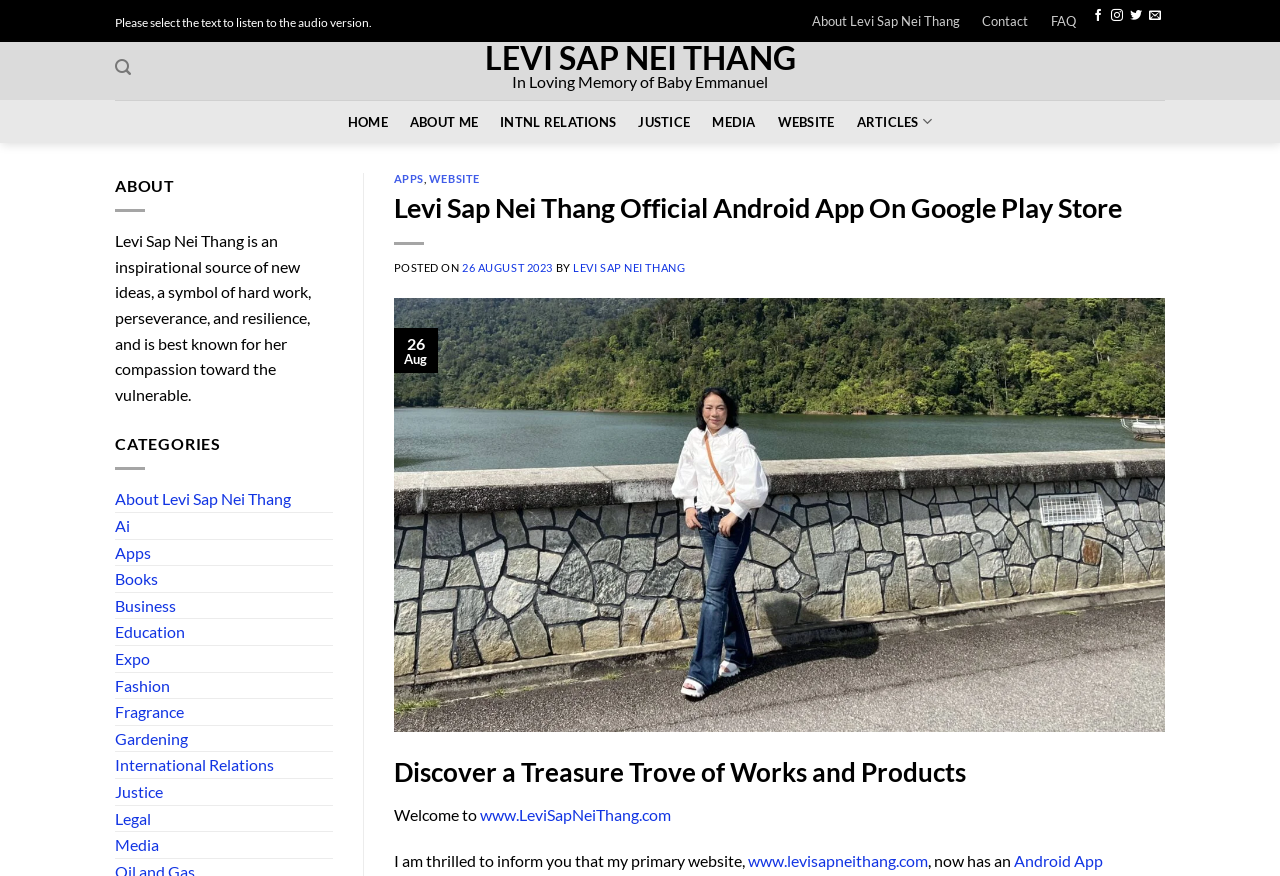Can you determine the bounding box coordinates of the area that needs to be clicked to fulfill the following instruction: "Read articles"?

[0.662, 0.123, 0.736, 0.155]